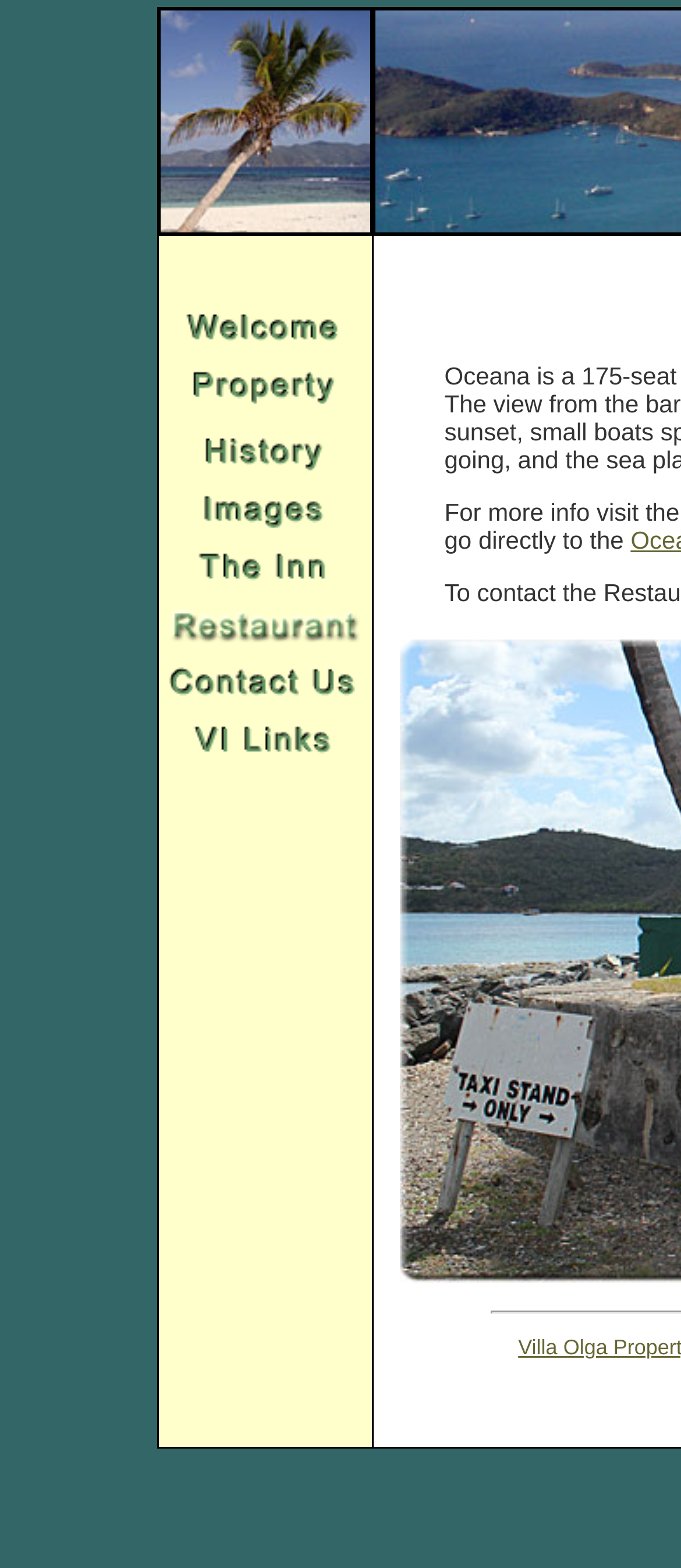Locate the bounding box coordinates of the UI element described by: "alt="Welcome to Villa Olga" name="Welcome"". The bounding box coordinates should consist of four float numbers between 0 and 1, i.e., [left, top, right, bottom].

[0.235, 0.212, 0.542, 0.231]